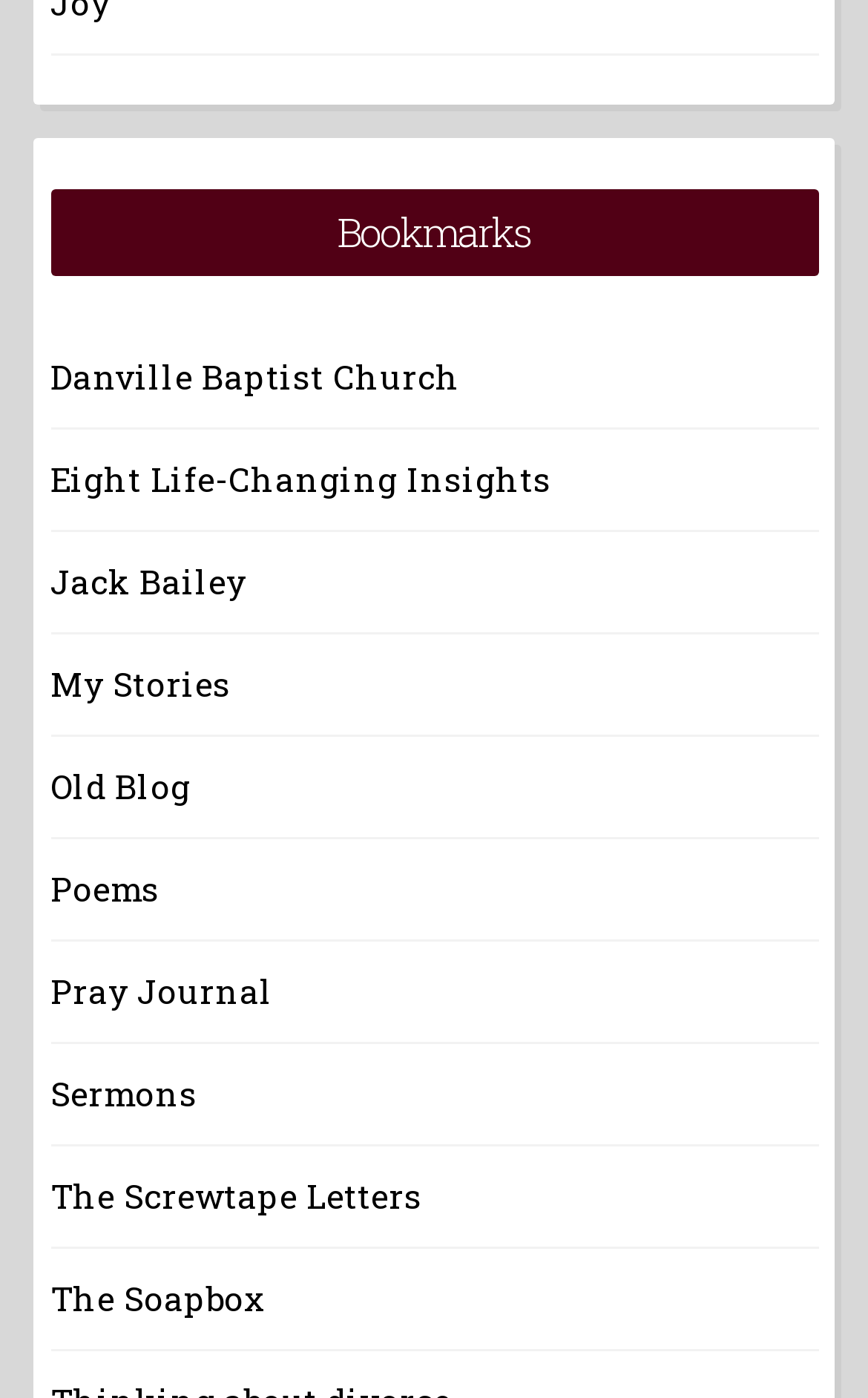Please indicate the bounding box coordinates of the element's region to be clicked to achieve the instruction: "go to My Stories". Provide the coordinates as four float numbers between 0 and 1, i.e., [left, top, right, bottom].

[0.058, 0.474, 0.265, 0.505]